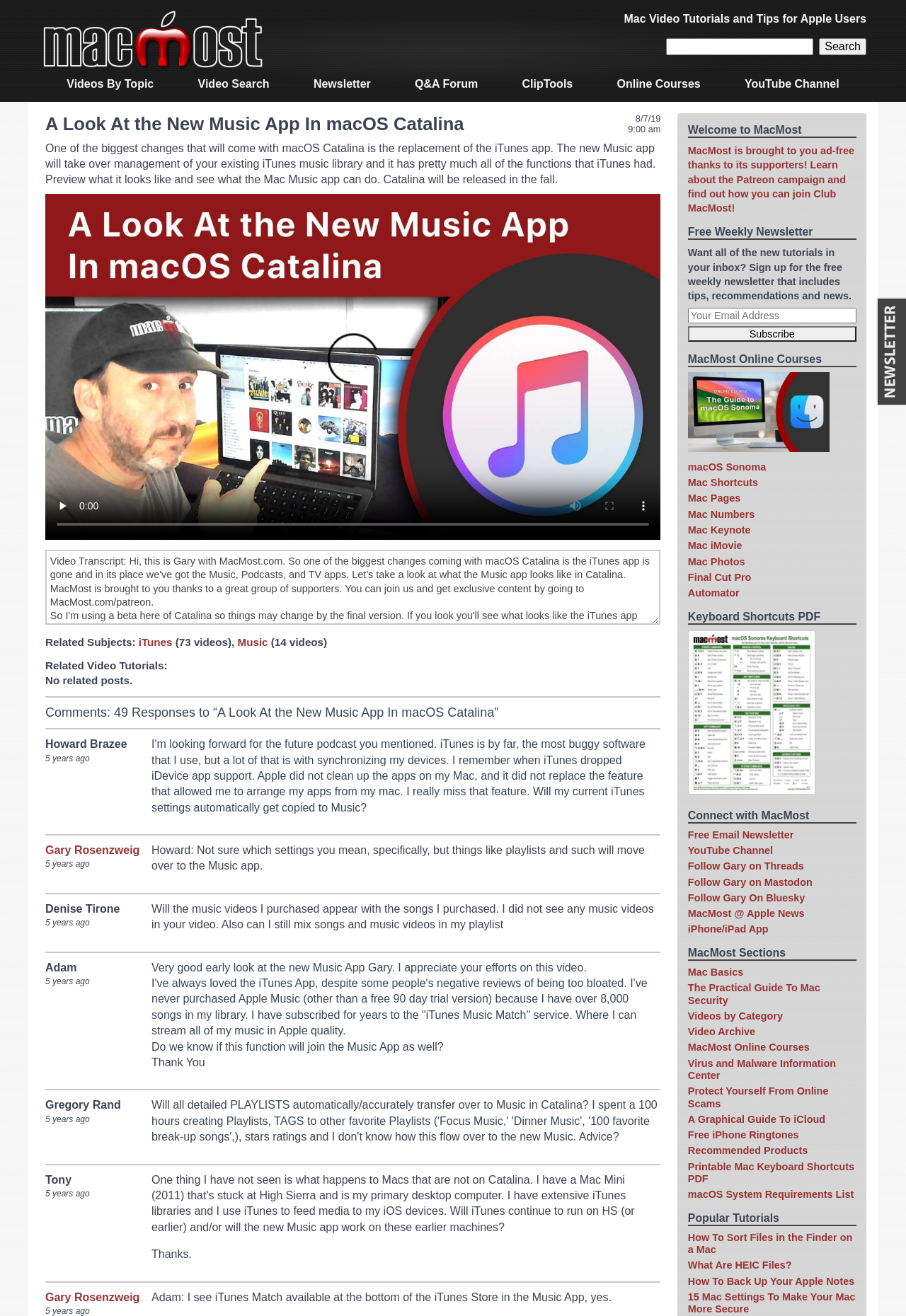Identify the bounding box coordinates of the element that should be clicked to fulfill this task: "Play the video". The coordinates should be provided as four float numbers between 0 and 1, i.e., [left, top, right, bottom].

[0.05, 0.371, 0.088, 0.397]